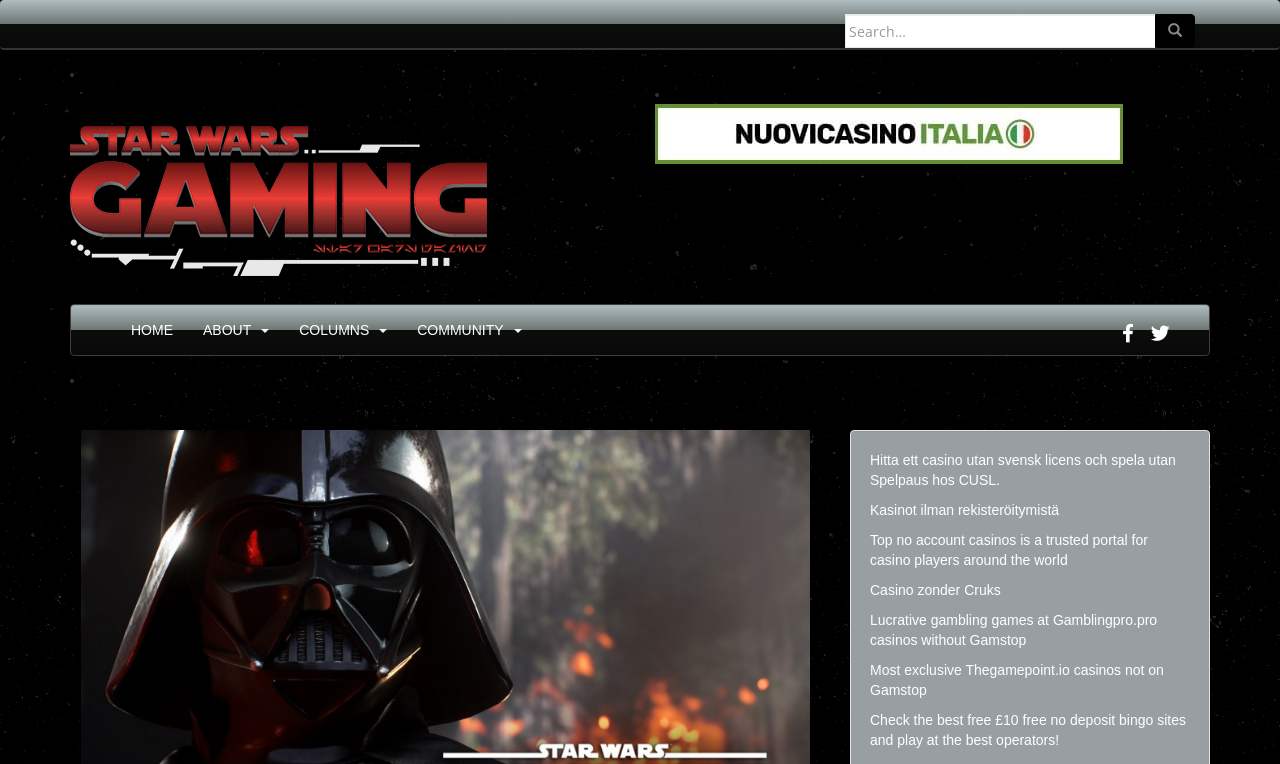Locate the bounding box coordinates of the element's region that should be clicked to carry out the following instruction: "Visit CUSL". The coordinates need to be four float numbers between 0 and 1, i.e., [left, top, right, bottom].

[0.749, 0.618, 0.778, 0.639]